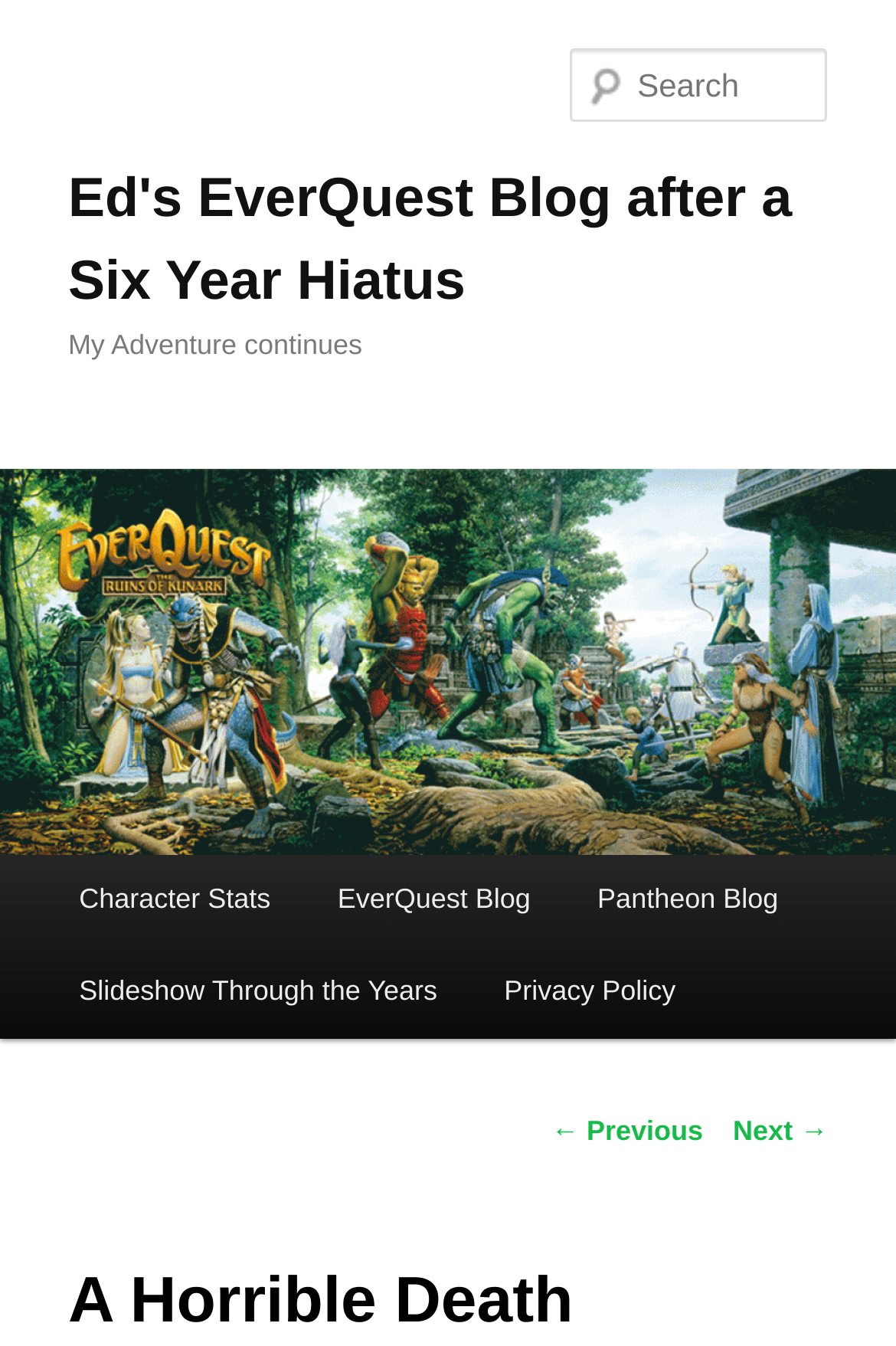Identify the bounding box coordinates for the element you need to click to achieve the following task: "search for something". The coordinates must be four float values ranging from 0 to 1, formatted as [left, top, right, bottom].

[0.637, 0.036, 0.924, 0.091]